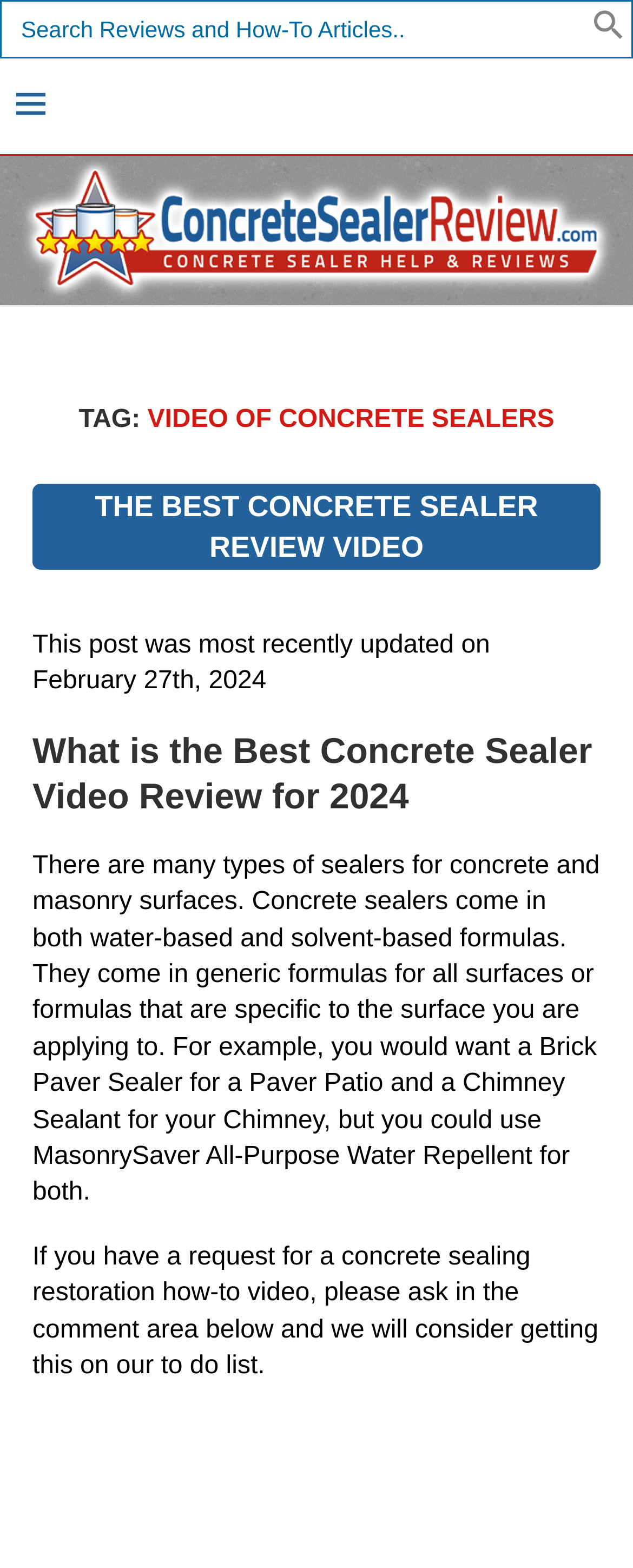Refer to the image and provide an in-depth answer to the question:
What is the purpose of MasonrySaver All-Purpose Water Repellent?

The webpage mentions that MasonrySaver All-Purpose Water Repellent can be used for both paver patio and chimney, as stated in the text 'you could use MasonrySaver All-Purpose Water Repellent for both'.